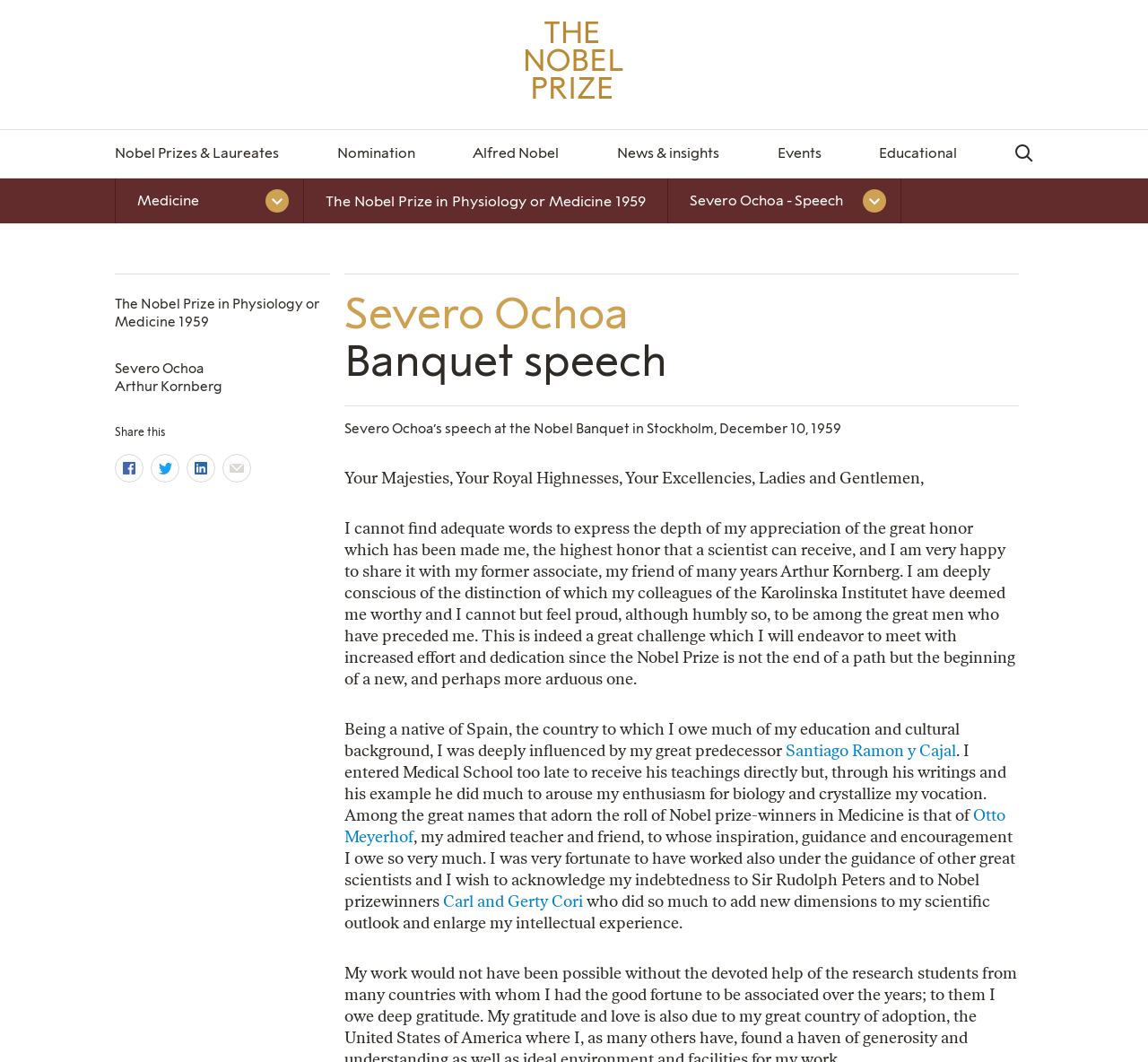Indicate the bounding box coordinates of the element that needs to be clicked to satisfy the following instruction: "Navigate to Nobel Prizes & Laureates". The coordinates should be four float numbers between 0 and 1, i.e., [left, top, right, bottom].

[0.1, 0.136, 0.243, 0.152]